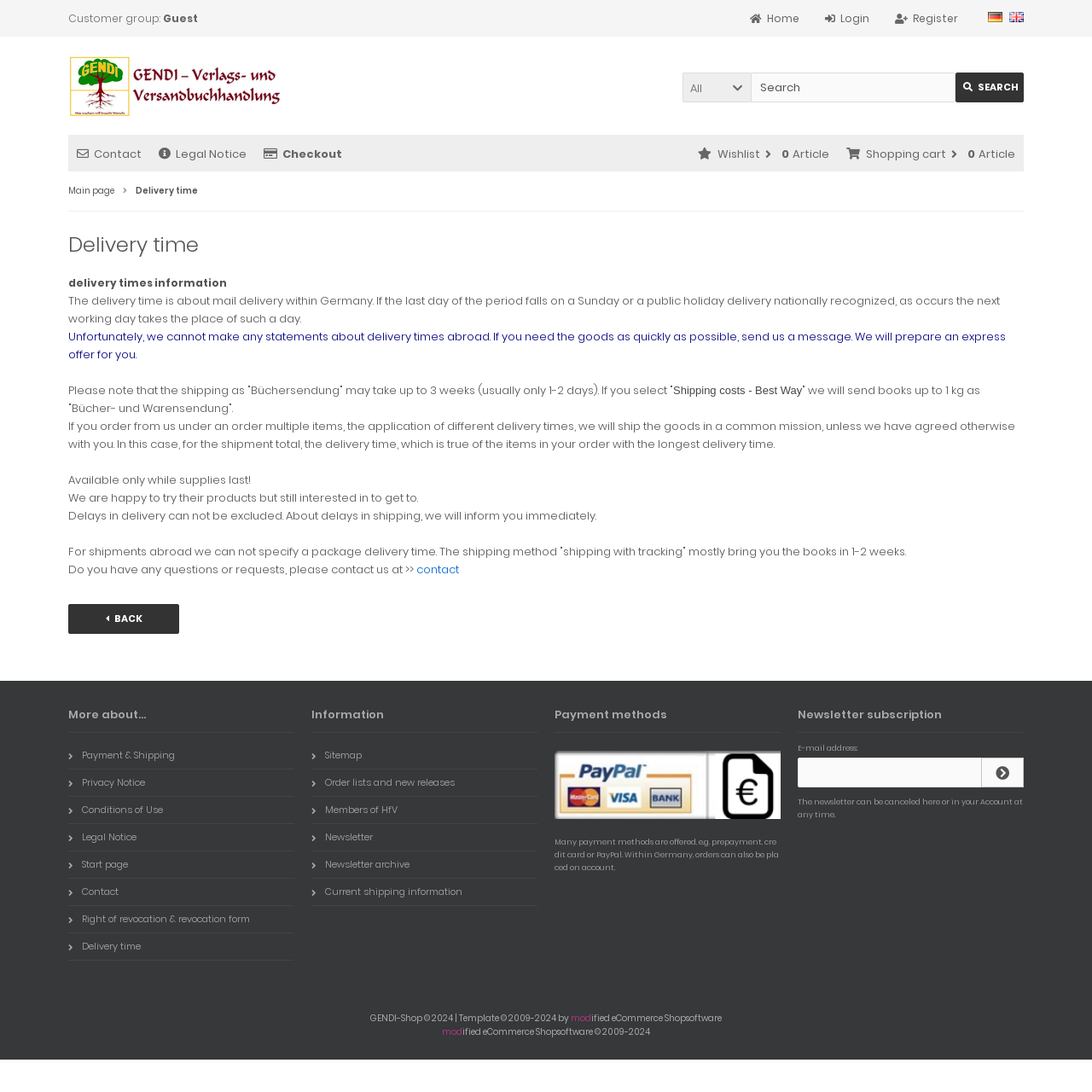What is the customer group?
Based on the content of the image, thoroughly explain and answer the question.

I found the answer by looking at the static text element 'Customer group:' and its adjacent static text element 'Guest', which suggests that the customer group is 'Guest'.